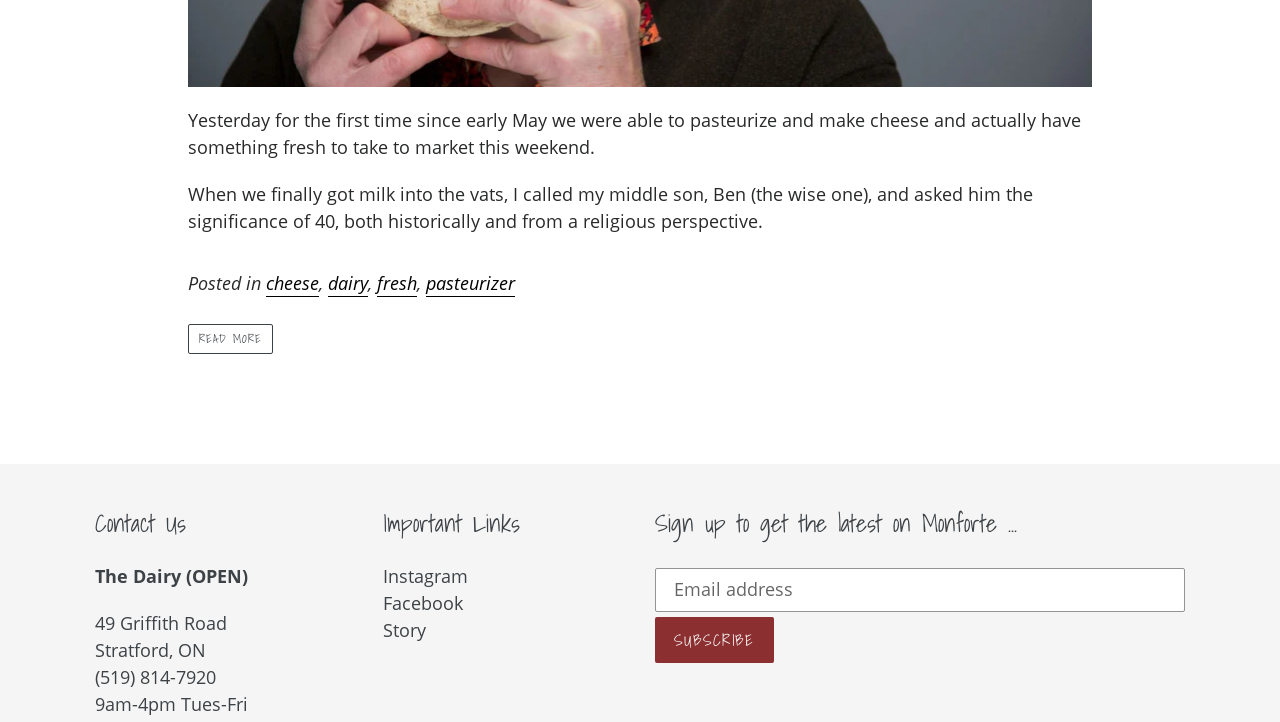Given the description "Read more", provide the bounding box coordinates of the corresponding UI element.

[0.147, 0.449, 0.213, 0.491]